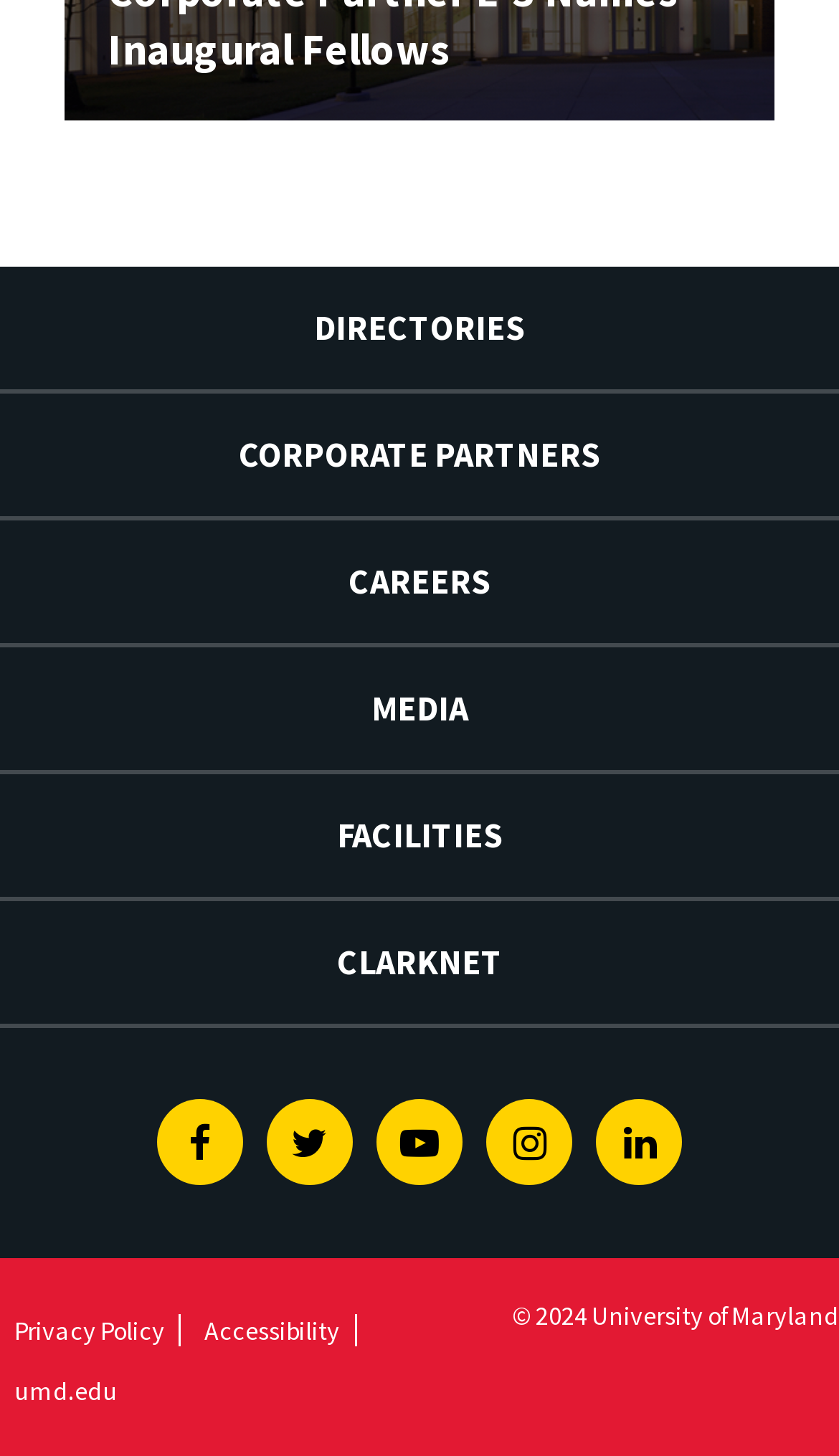Find the bounding box coordinates of the area that needs to be clicked in order to achieve the following instruction: "Click on DIRECTORIES". The coordinates should be specified as four float numbers between 0 and 1, i.e., [left, top, right, bottom].

[0.0, 0.184, 1.0, 0.268]